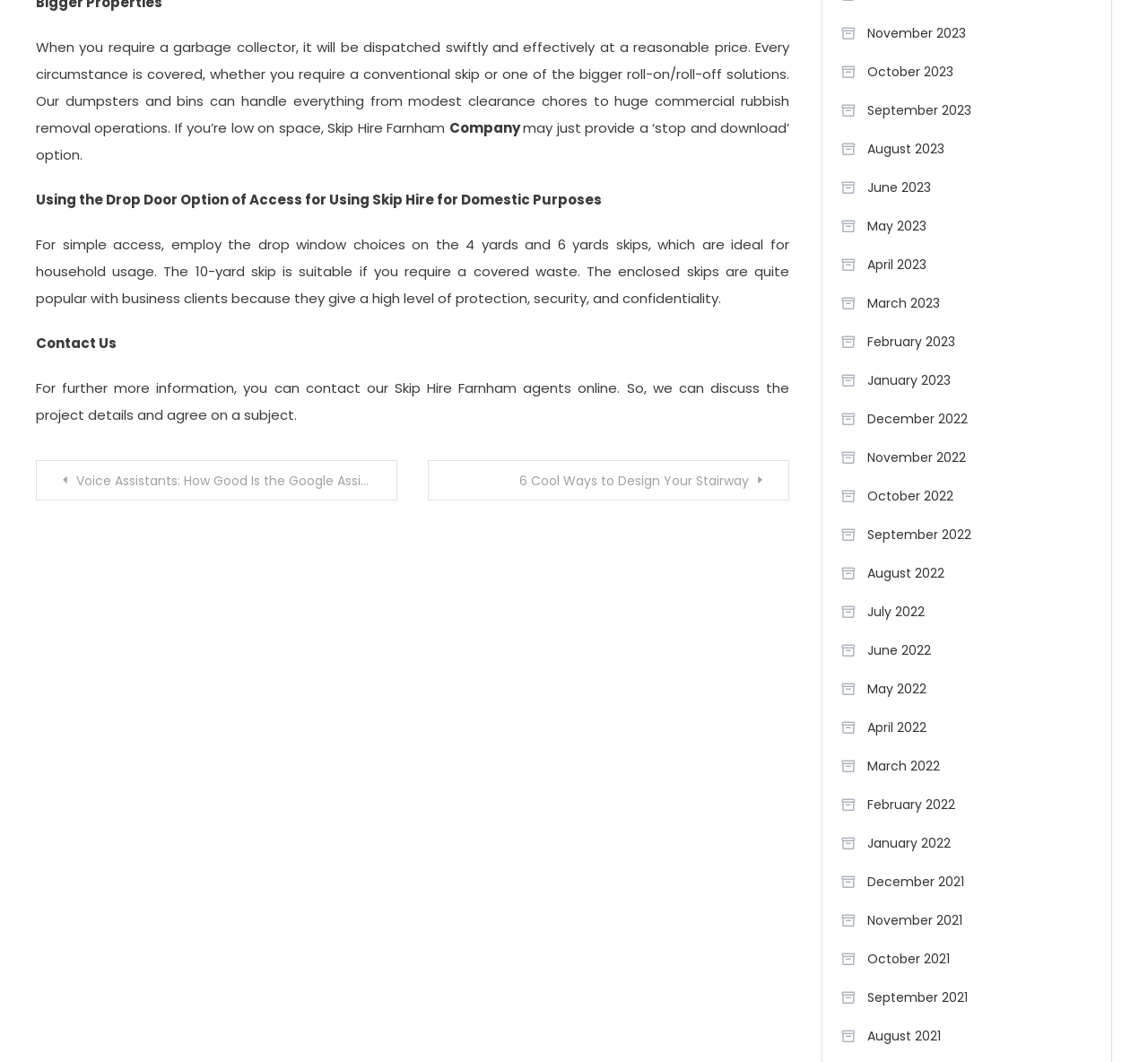How can I contact Skip Hire Farnham?
Using the image, answer in one word or phrase.

Online